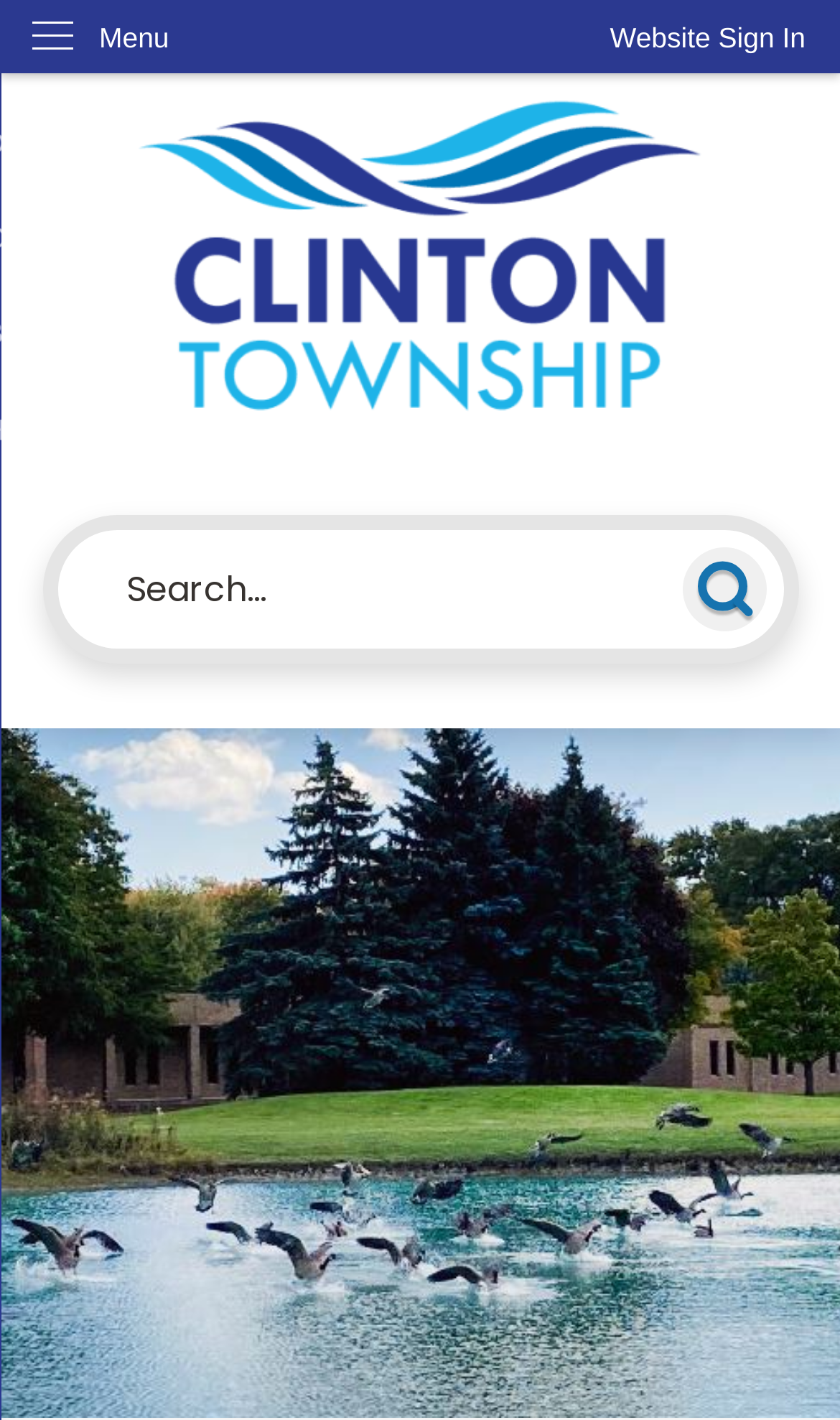Provide your answer in a single word or phrase: 
What is the orientation of the menu?

Vertical